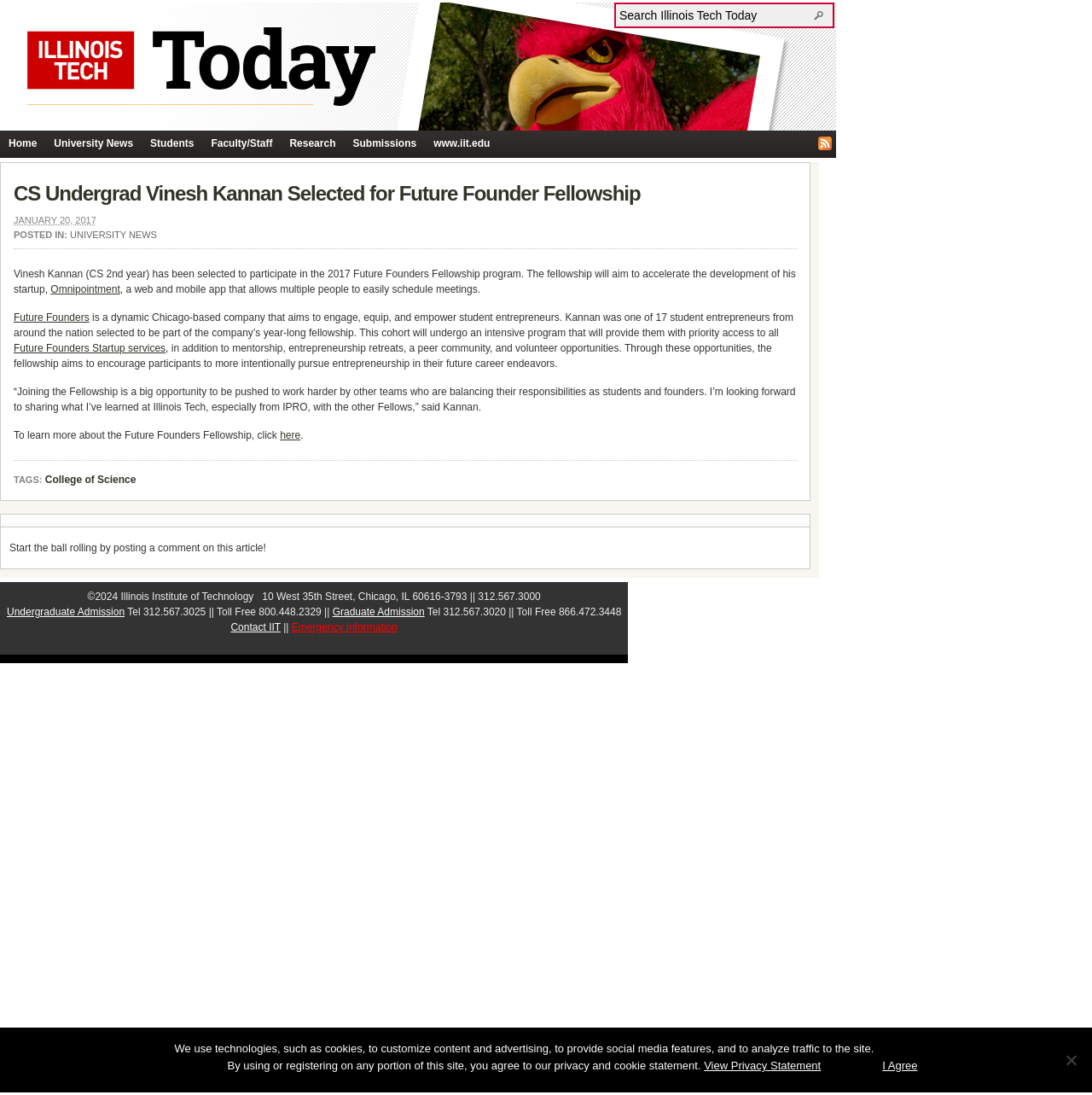Determine the bounding box coordinates for the clickable element to execute this instruction: "Click on University News". Provide the coordinates as four float numbers between 0 and 1, i.e., [left, top, right, bottom].

[0.042, 0.119, 0.13, 0.143]